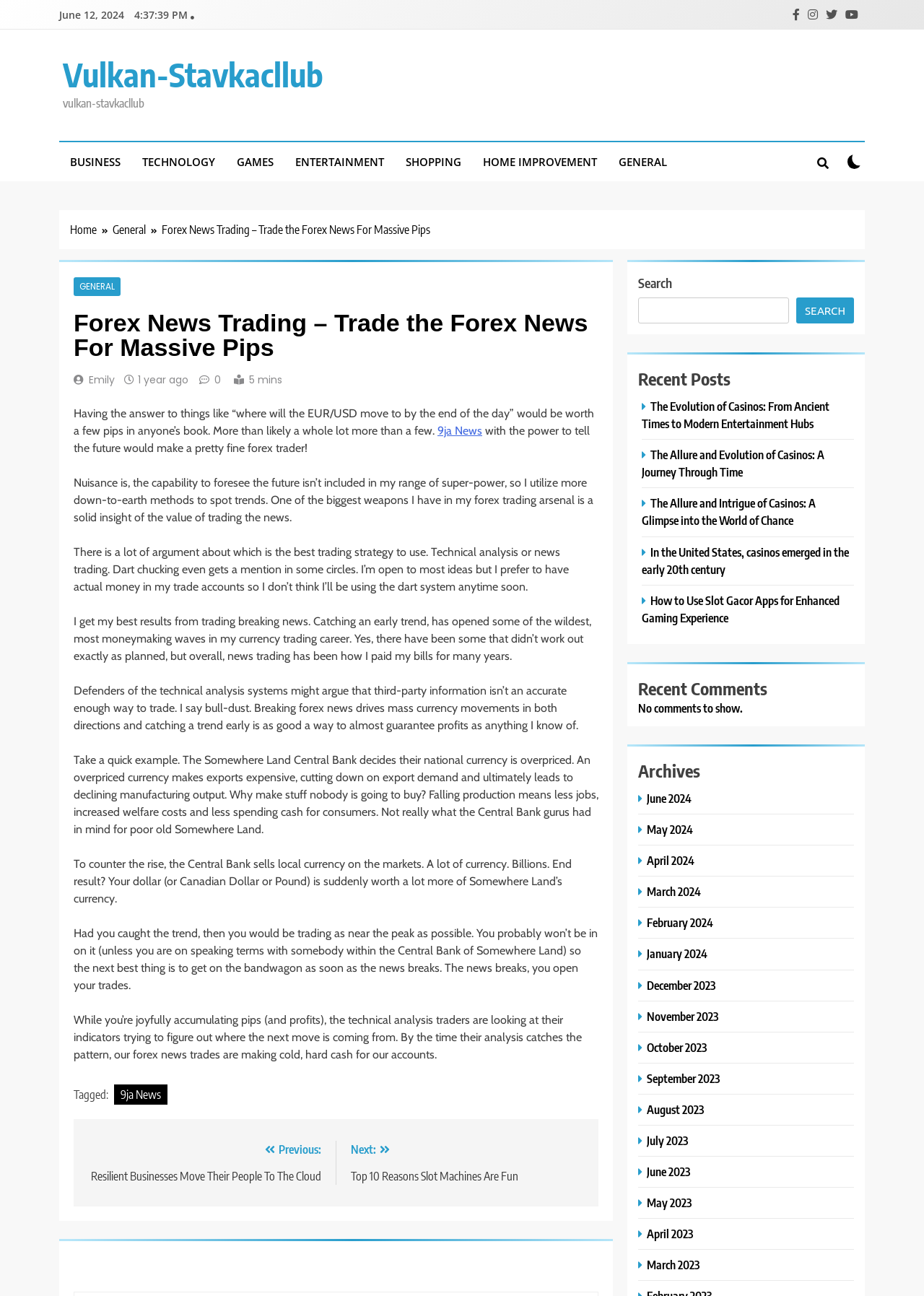Please identify the coordinates of the bounding box that should be clicked to fulfill this instruction: "Click on the 'BUSINESS' link".

[0.064, 0.11, 0.142, 0.14]